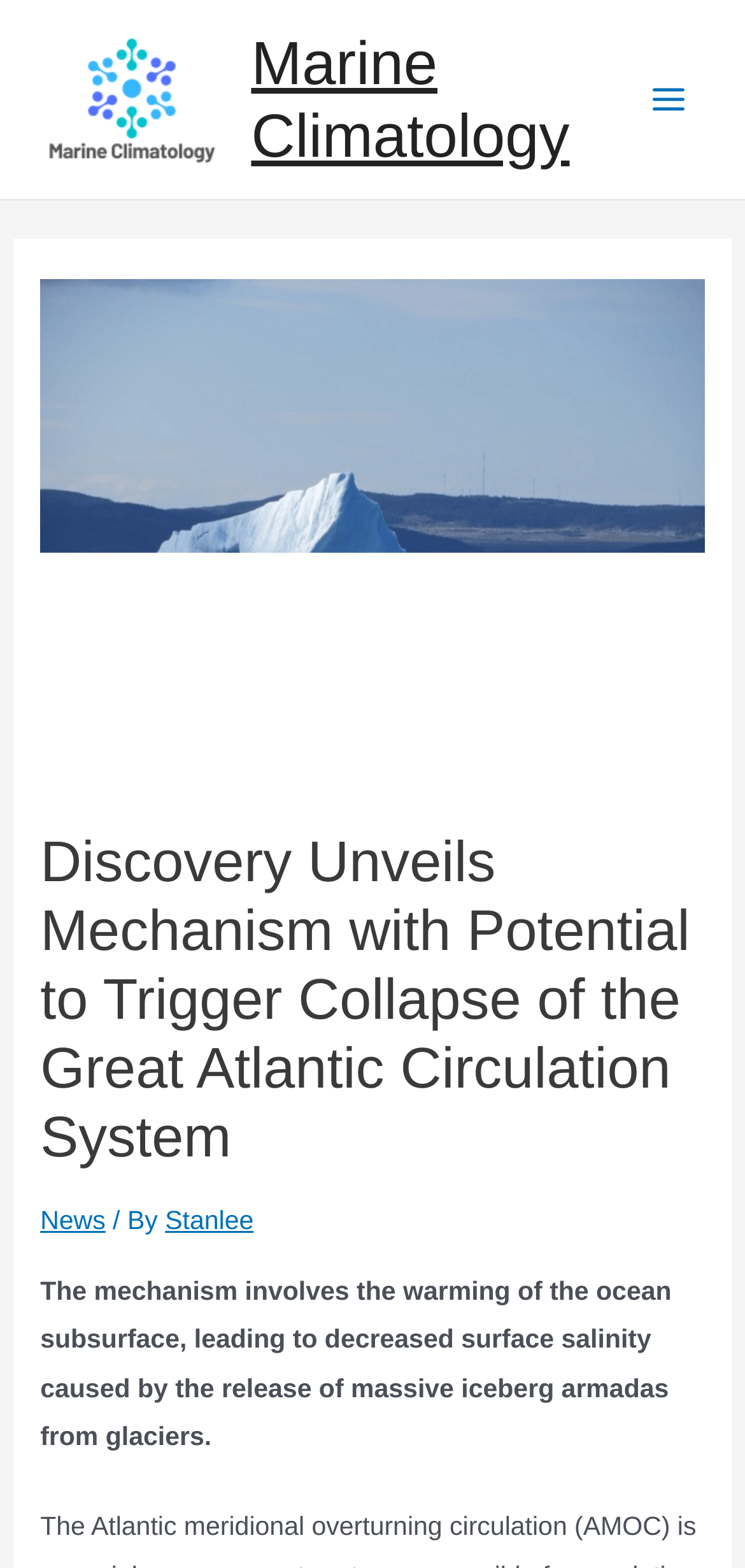Provide a one-word or one-phrase answer to the question:
What is the topic of the article?

Marine Climatology